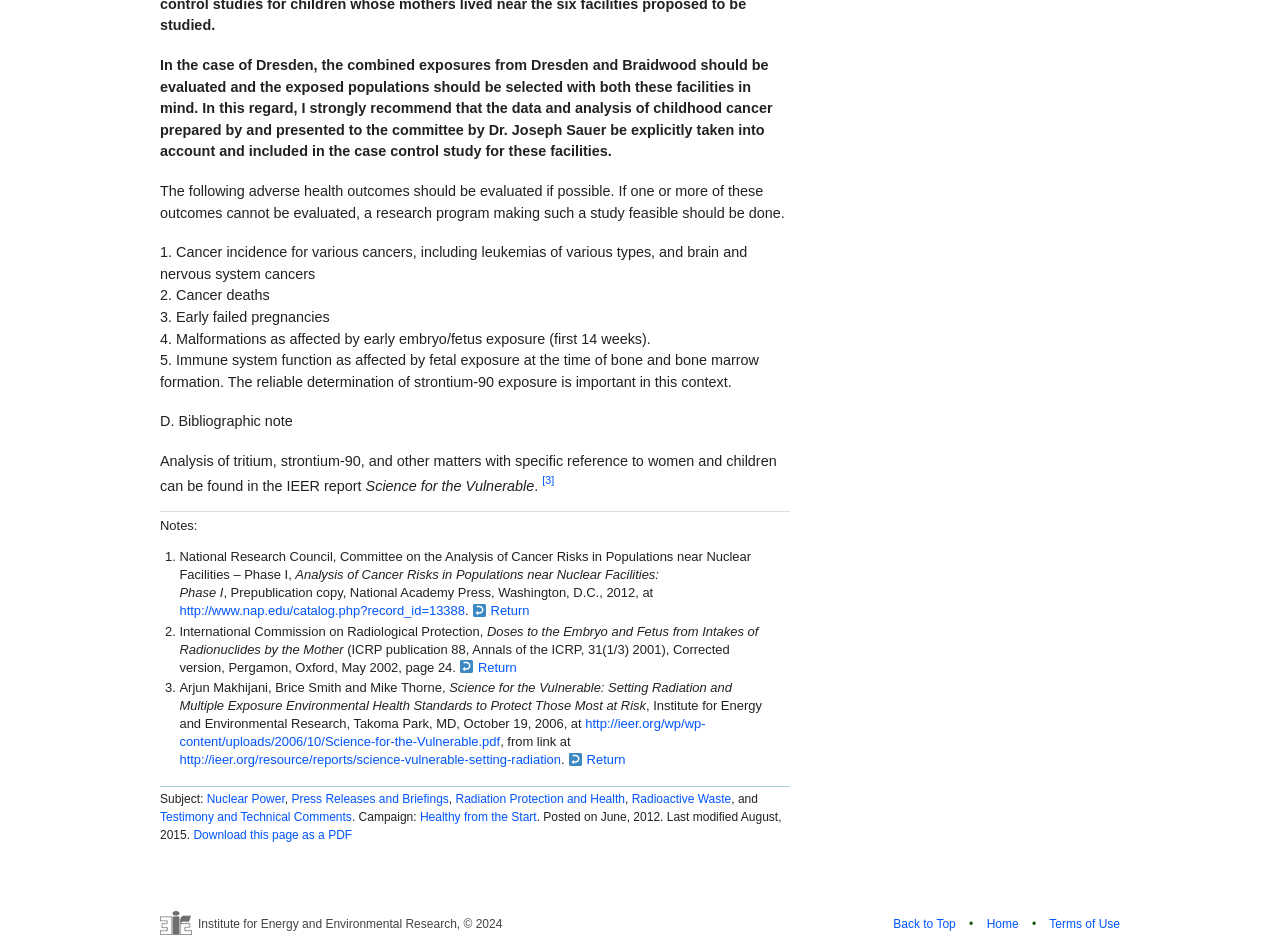Determine the bounding box coordinates (top-left x, top-left y, bottom-right x, bottom-right y) of the UI element described in the following text: Back to Top

[0.698, 0.979, 0.747, 0.994]